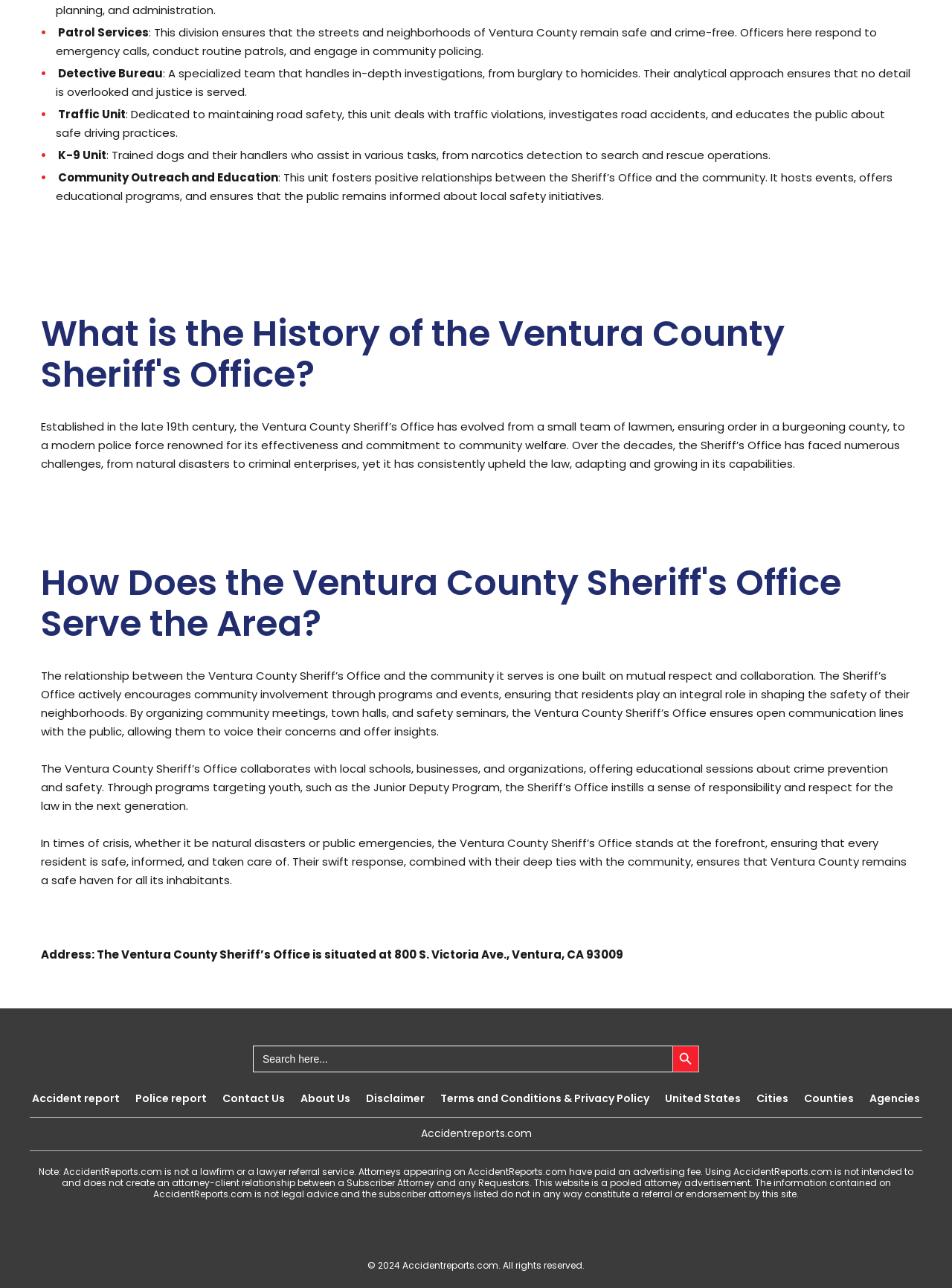What is the role of the K-9 Unit?
Using the image, answer in one word or phrase.

Assist in tasks like narcotics detection